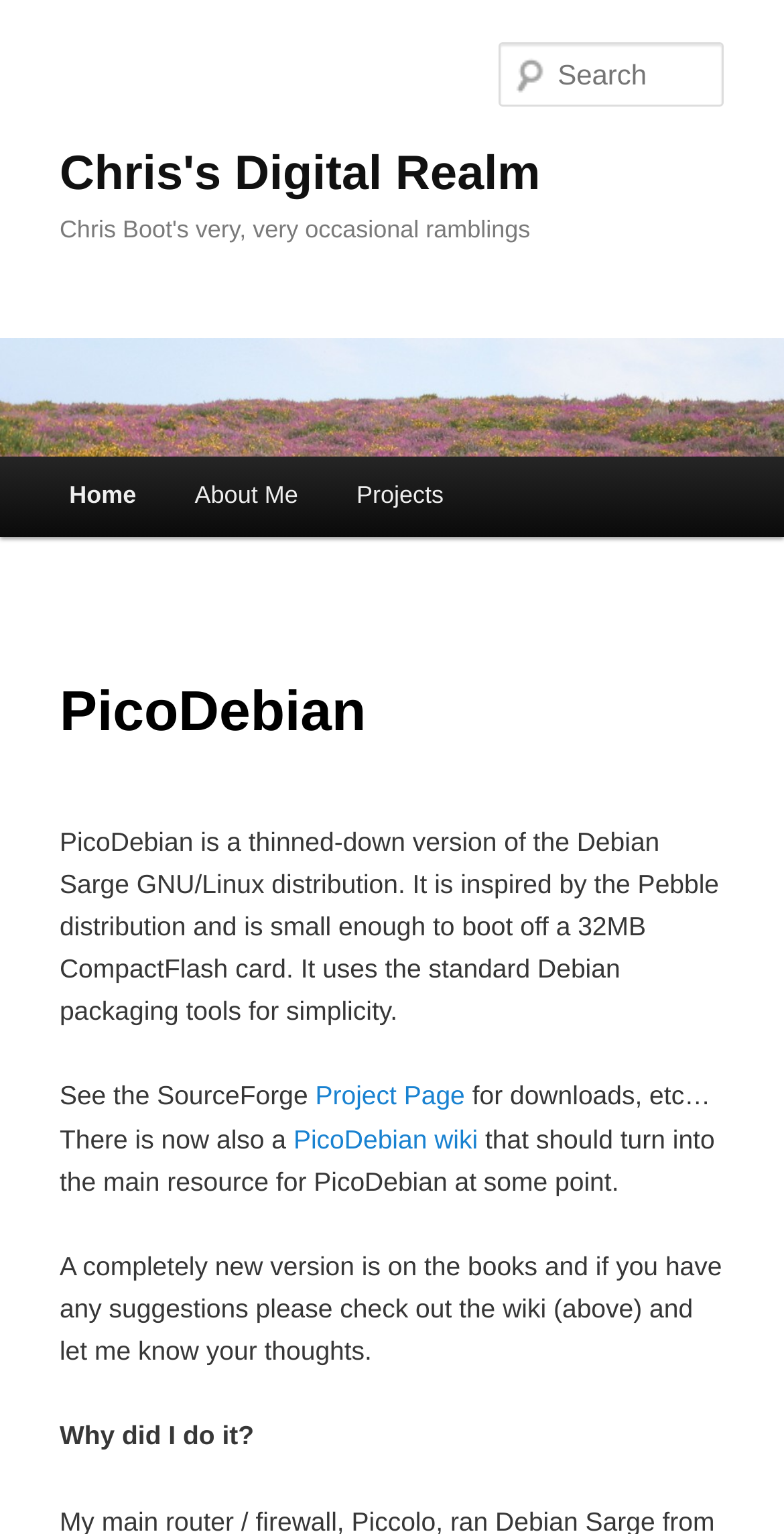What is the role of the PicoDebian wiki?
Provide an in-depth and detailed answer to the question.

According to the webpage, the PicoDebian wiki is intended to become the main resource for PicoDebian, which implies that it will serve as a central hub for information, documentation, and community engagement related to PicoDebian.